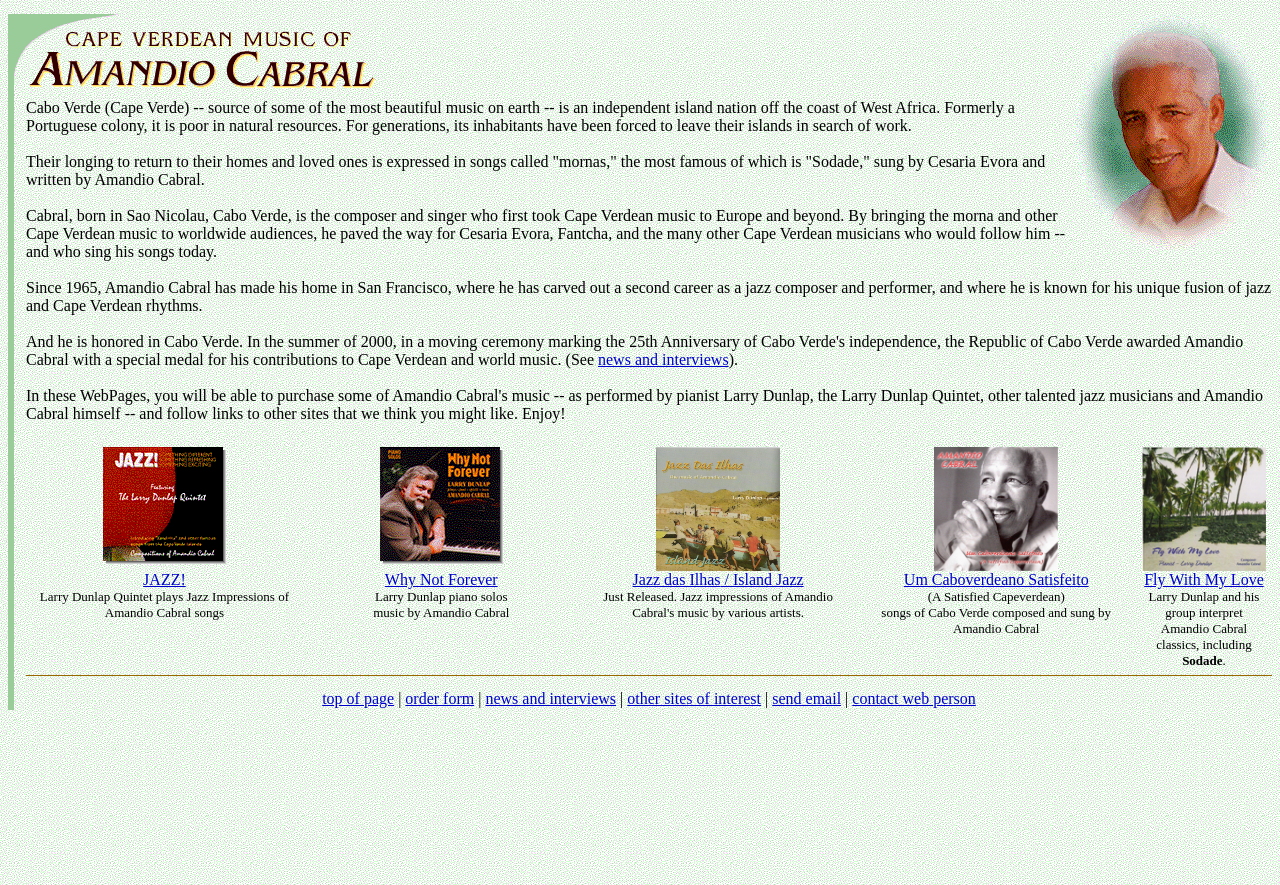Please provide a short answer using a single word or phrase for the question:
Where did Amandio Cabral make his home in 1965?

San Francisco